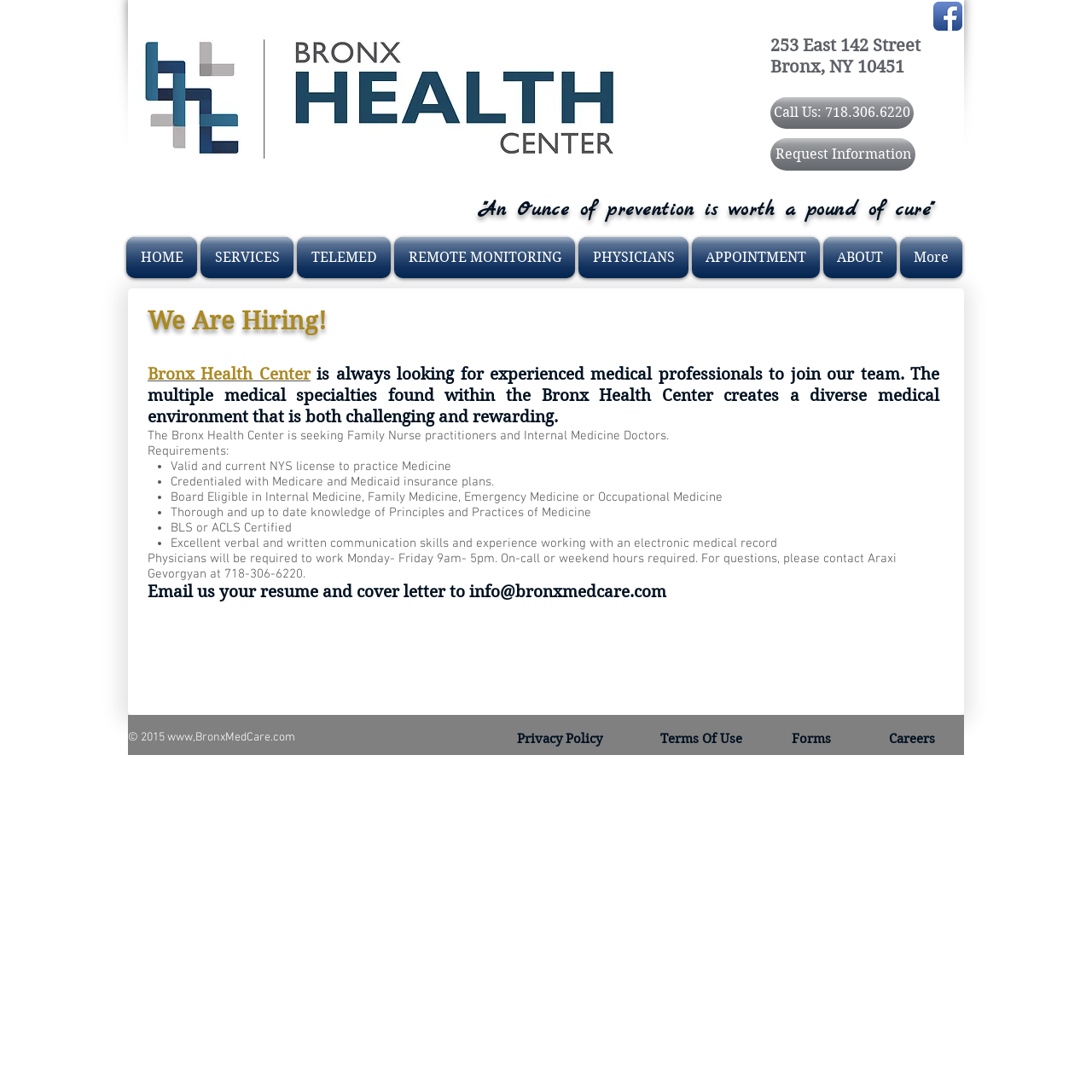Identify the bounding box coordinates necessary to click and complete the given instruction: "Call the phone number".

[0.705, 0.089, 0.837, 0.118]